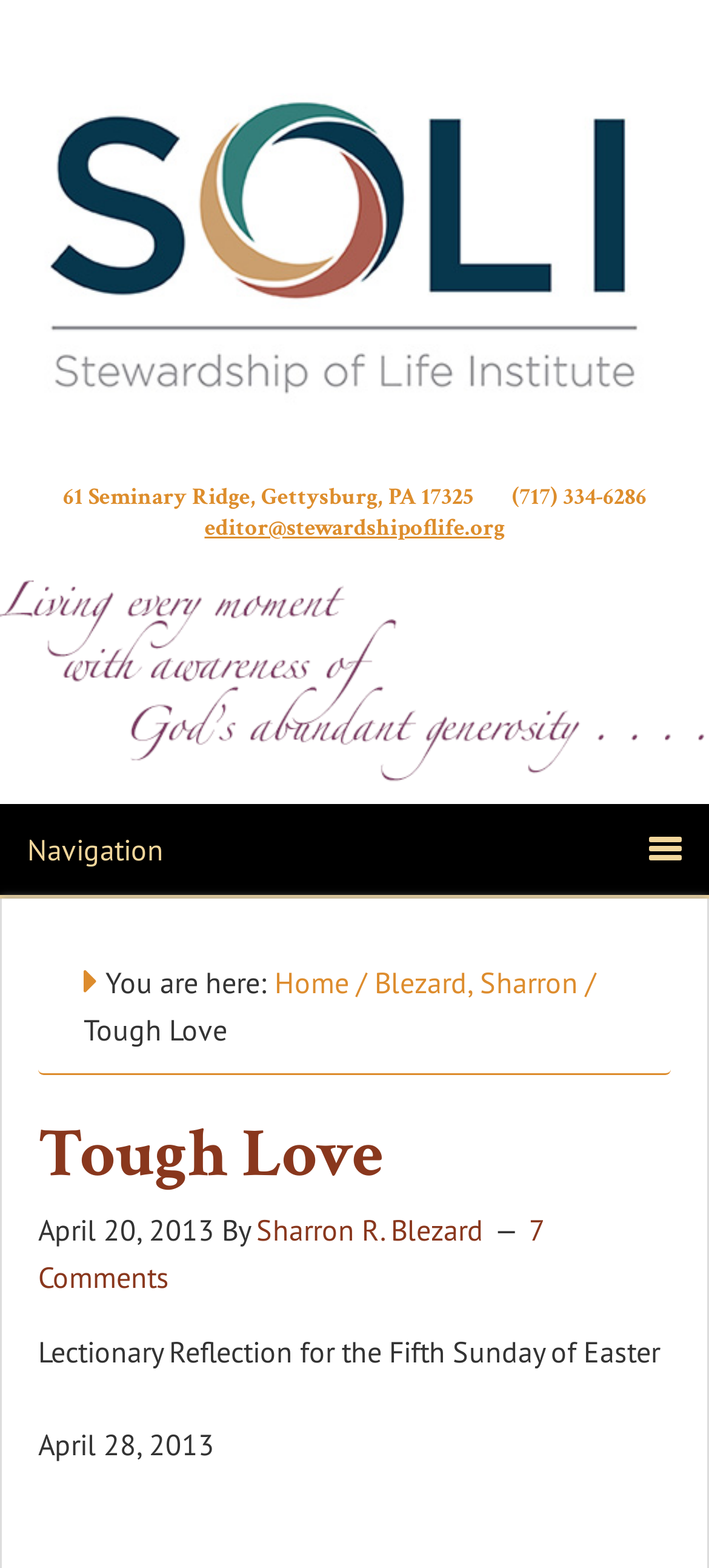What is the address of Stewardship of Life?
Could you answer the question in a detailed manner, providing as much information as possible?

I found the address by looking at the static text element that contains the address information, which is located at the top of the webpage.